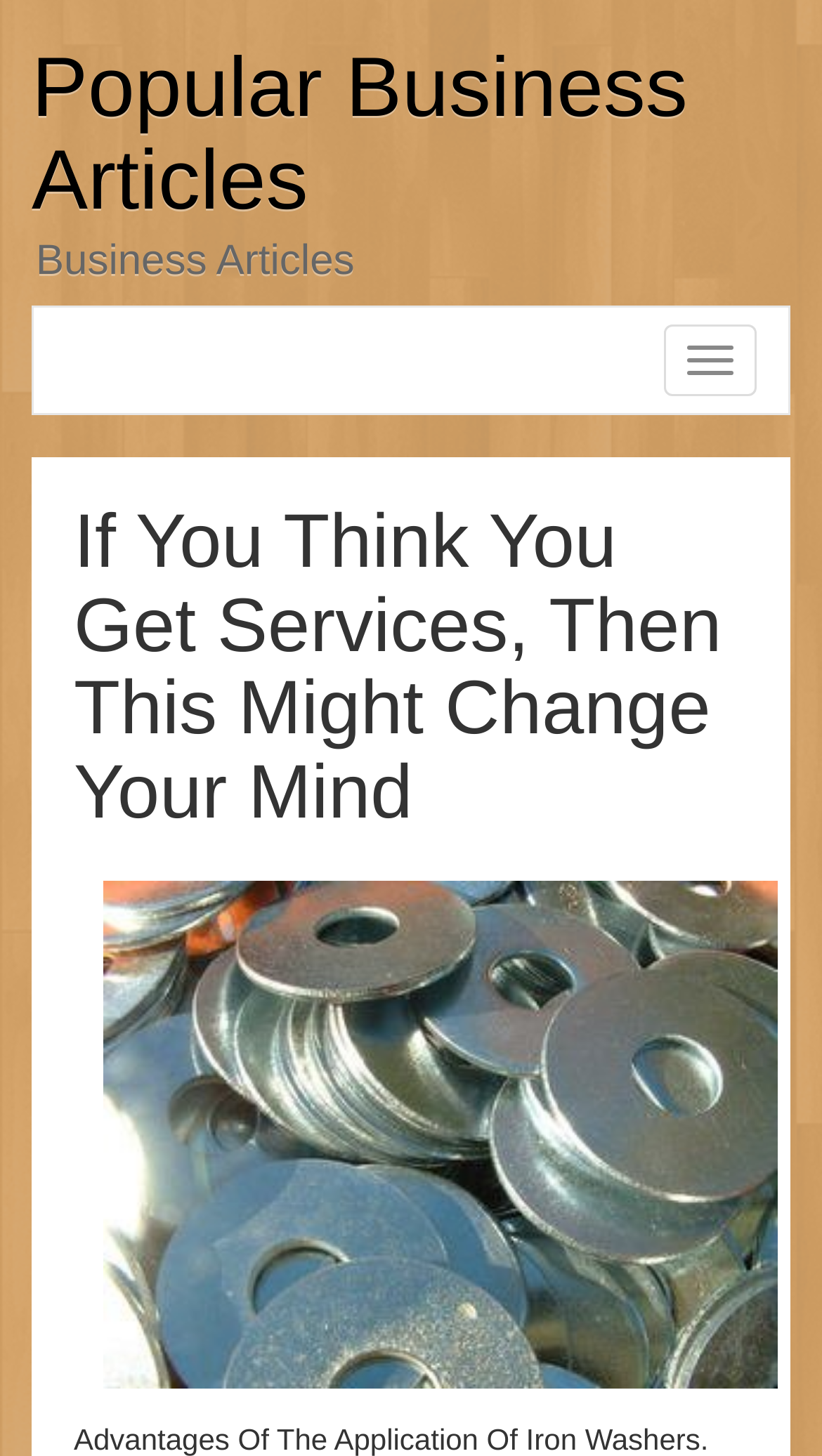Extract the top-level heading from the webpage and provide its text.

Popular Business Articles